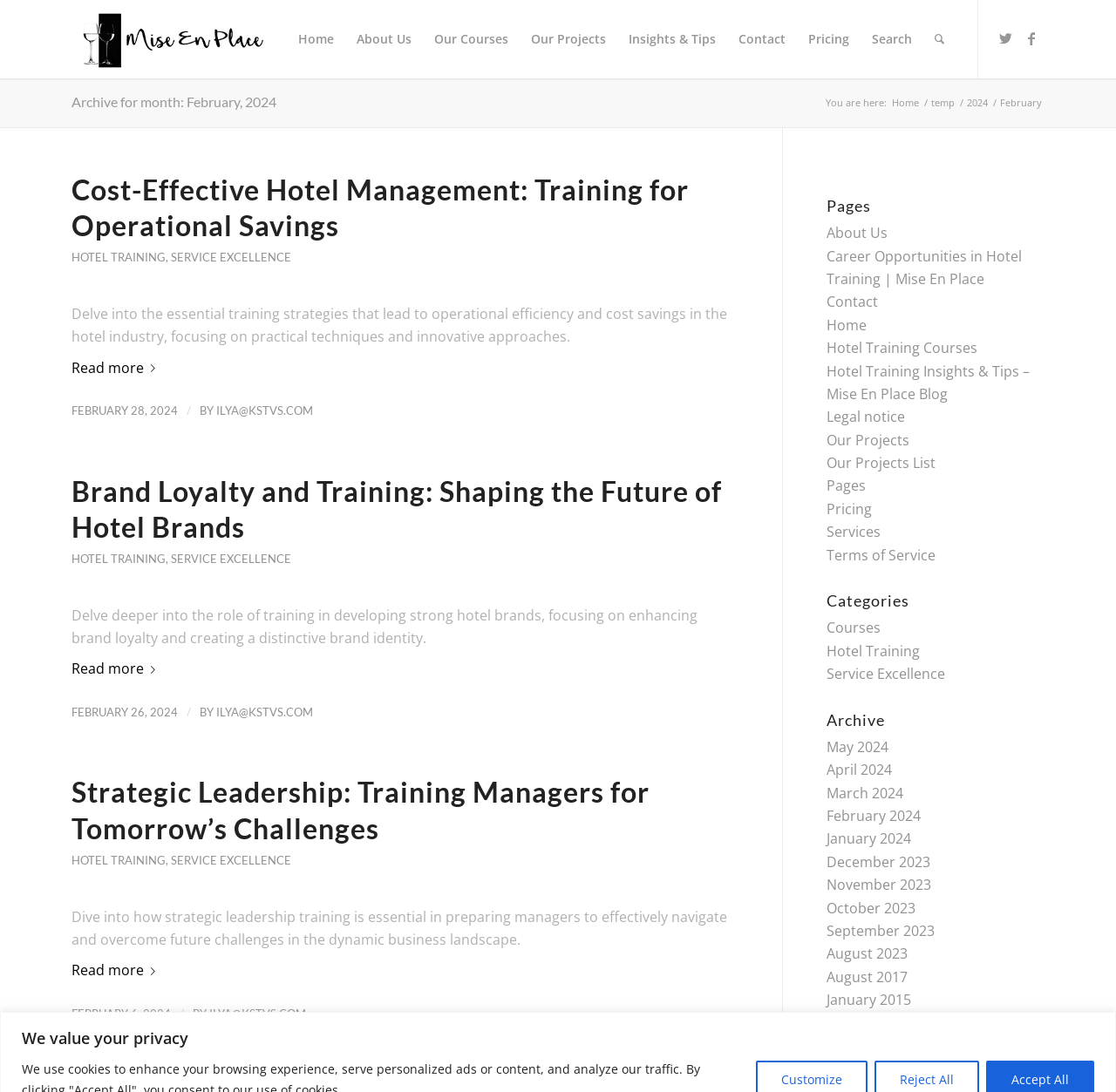Identify the bounding box for the described UI element. Provide the coordinates in (top-left x, top-left y, bottom-right x, bottom-right y) format with values ranging from 0 to 1: Search

[0.827, 0.0, 0.856, 0.072]